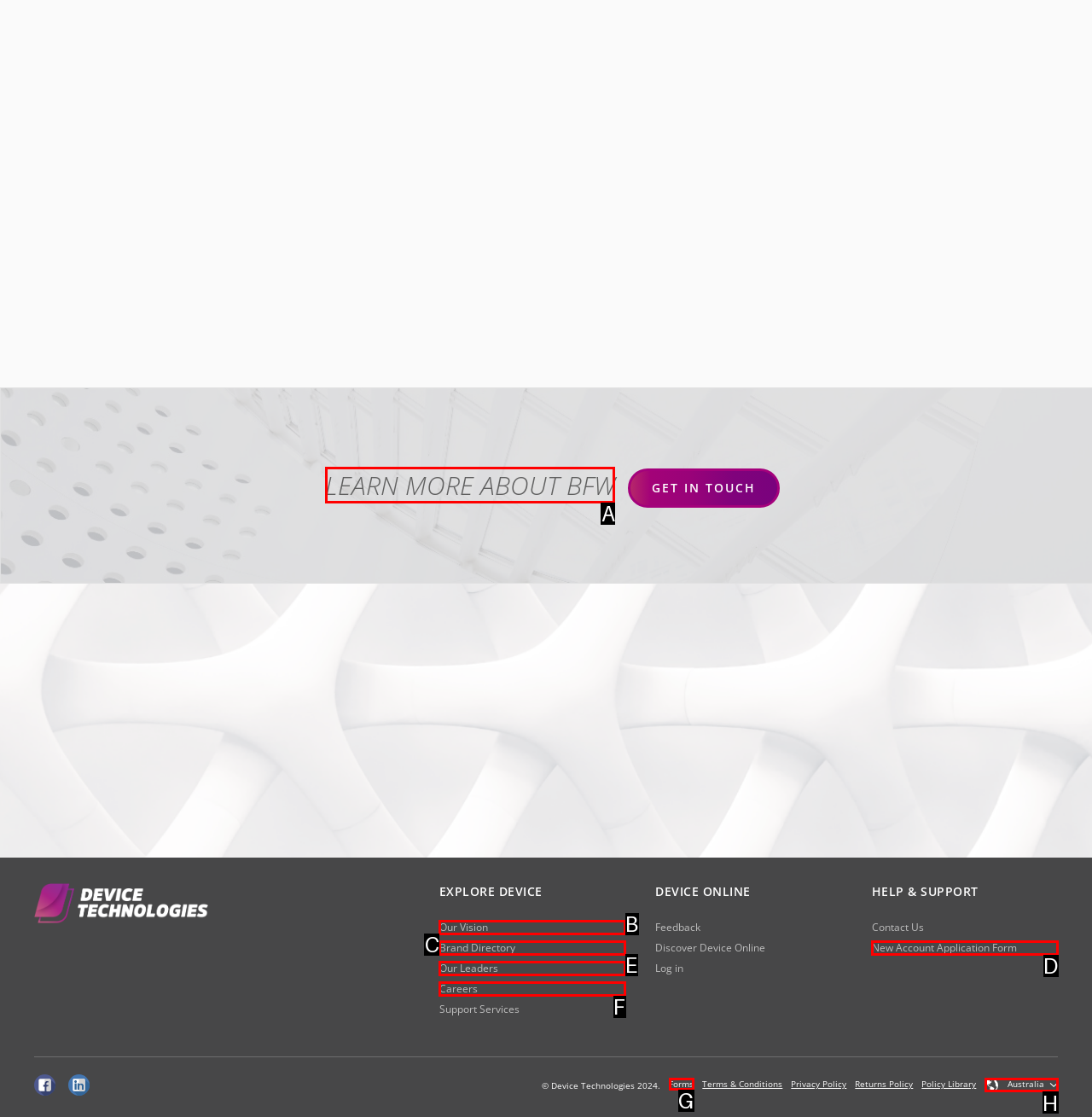Which lettered option should be clicked to achieve the task: Learn more about BFW? Choose from the given choices.

A